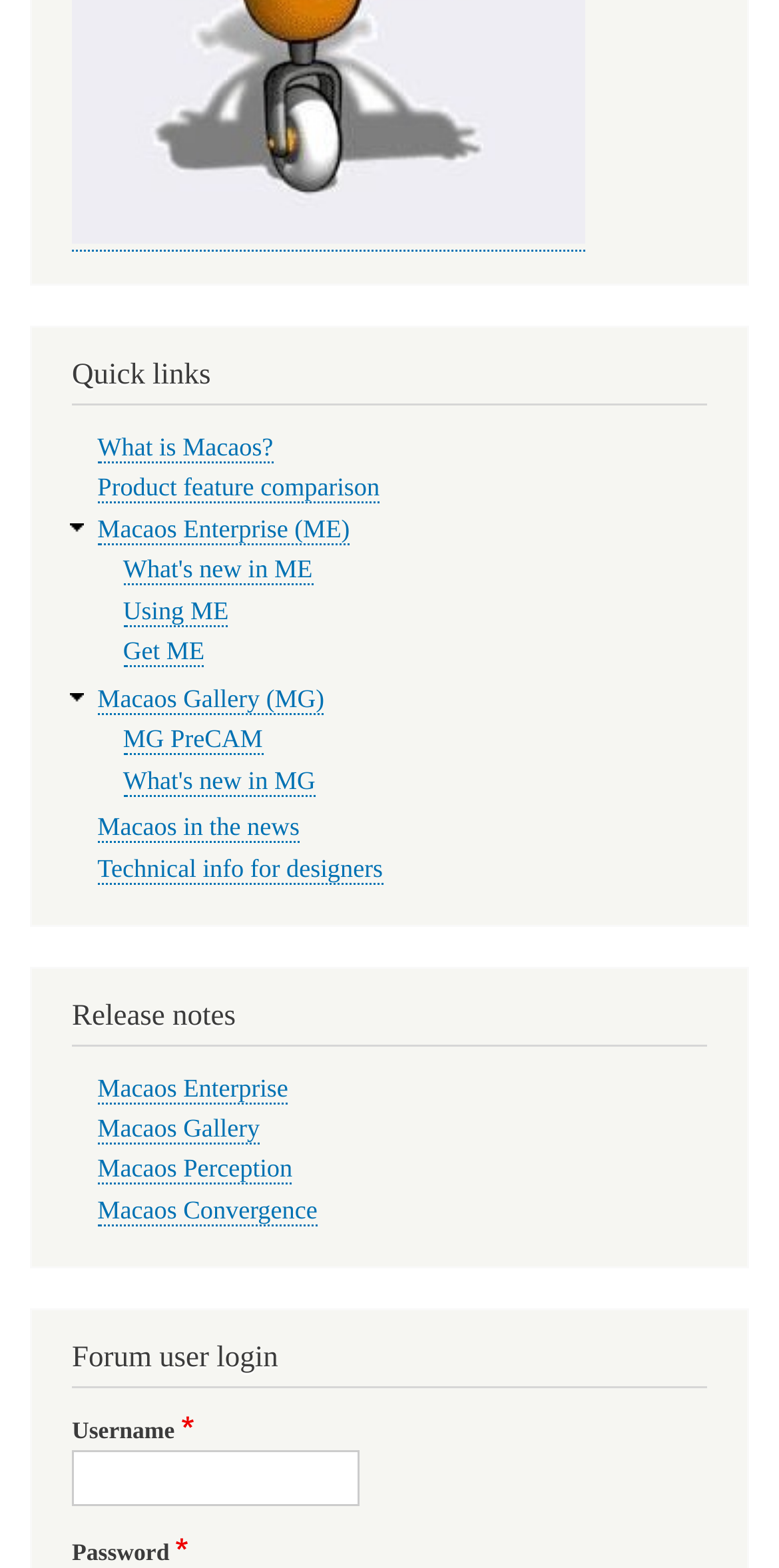Respond with a single word or phrase:
How many login fields are there?

2